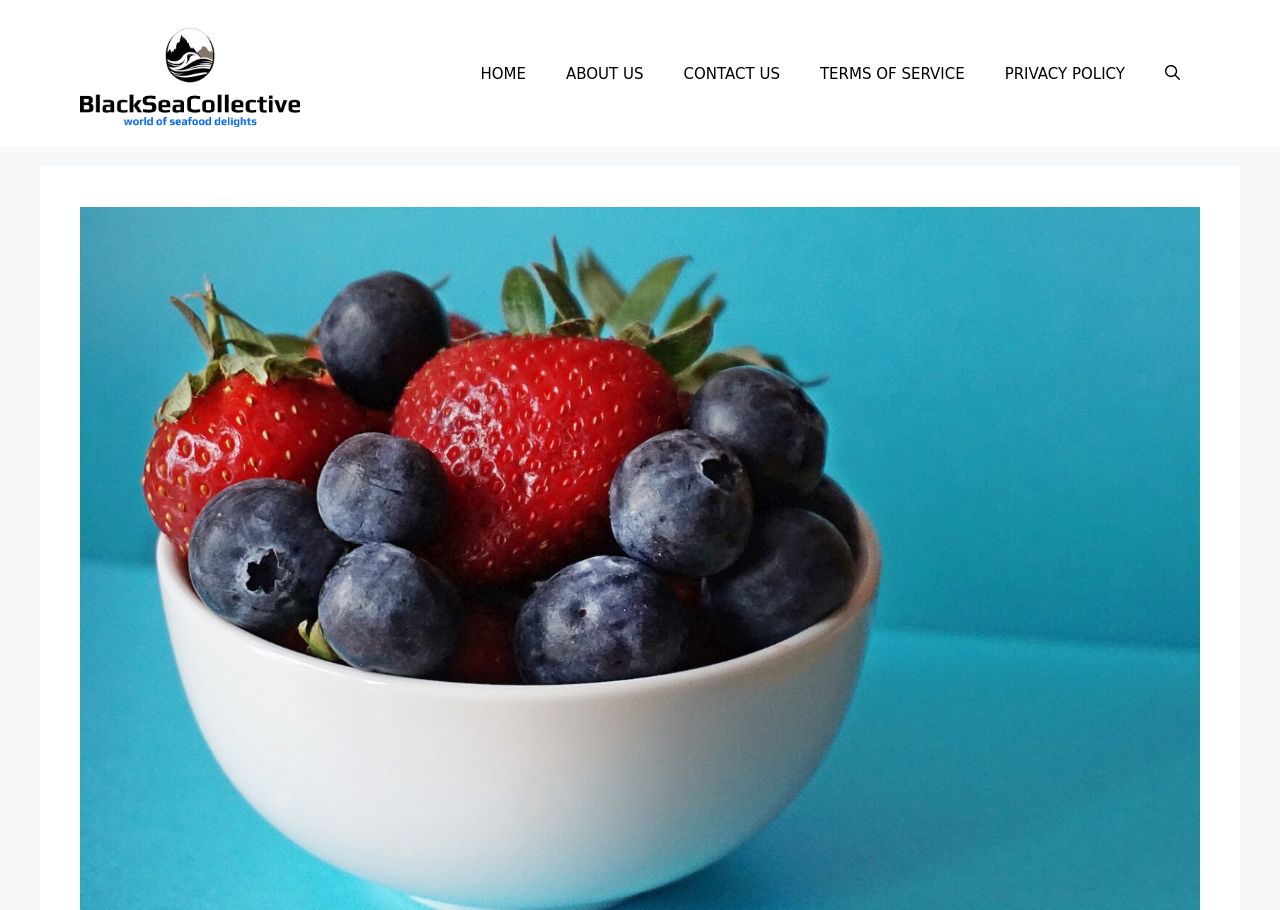Please study the image and answer the question comprehensively:
How many navigation links are there?

I counted the number of links in the navigation section, which are HOME, ABOUT US, CONTACT US, TERMS OF SERVICE, PRIVACY POLICY, and the search button.